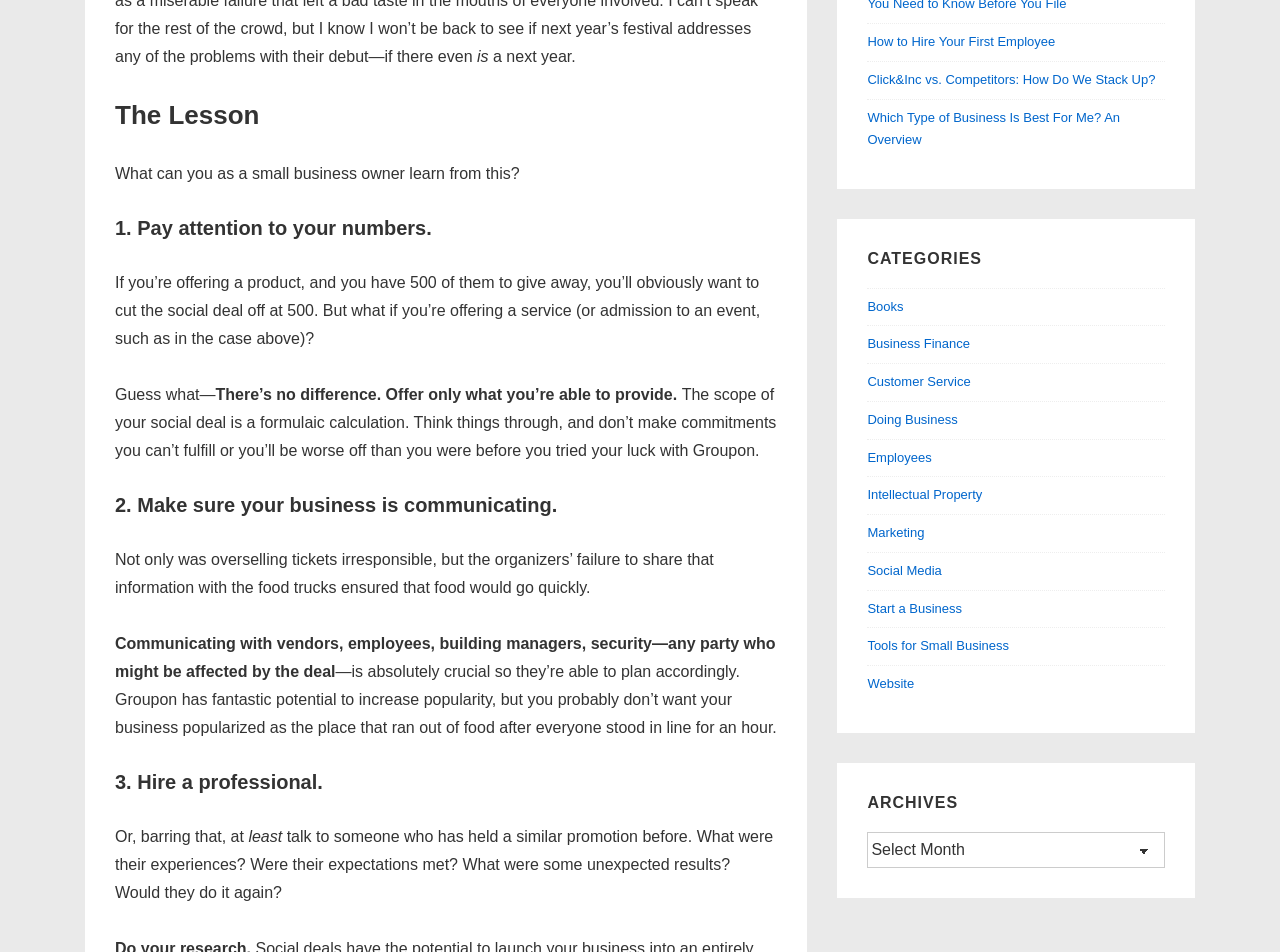What is the third point mentioned in the article?
Please give a detailed and elaborate answer to the question.

The third point mentioned in the article is '3. Hire a professional.' which is a heading element located at the bottom-left of the webpage, suggesting that hiring a professional or talking to someone who has held a similar promotion before can be beneficial.